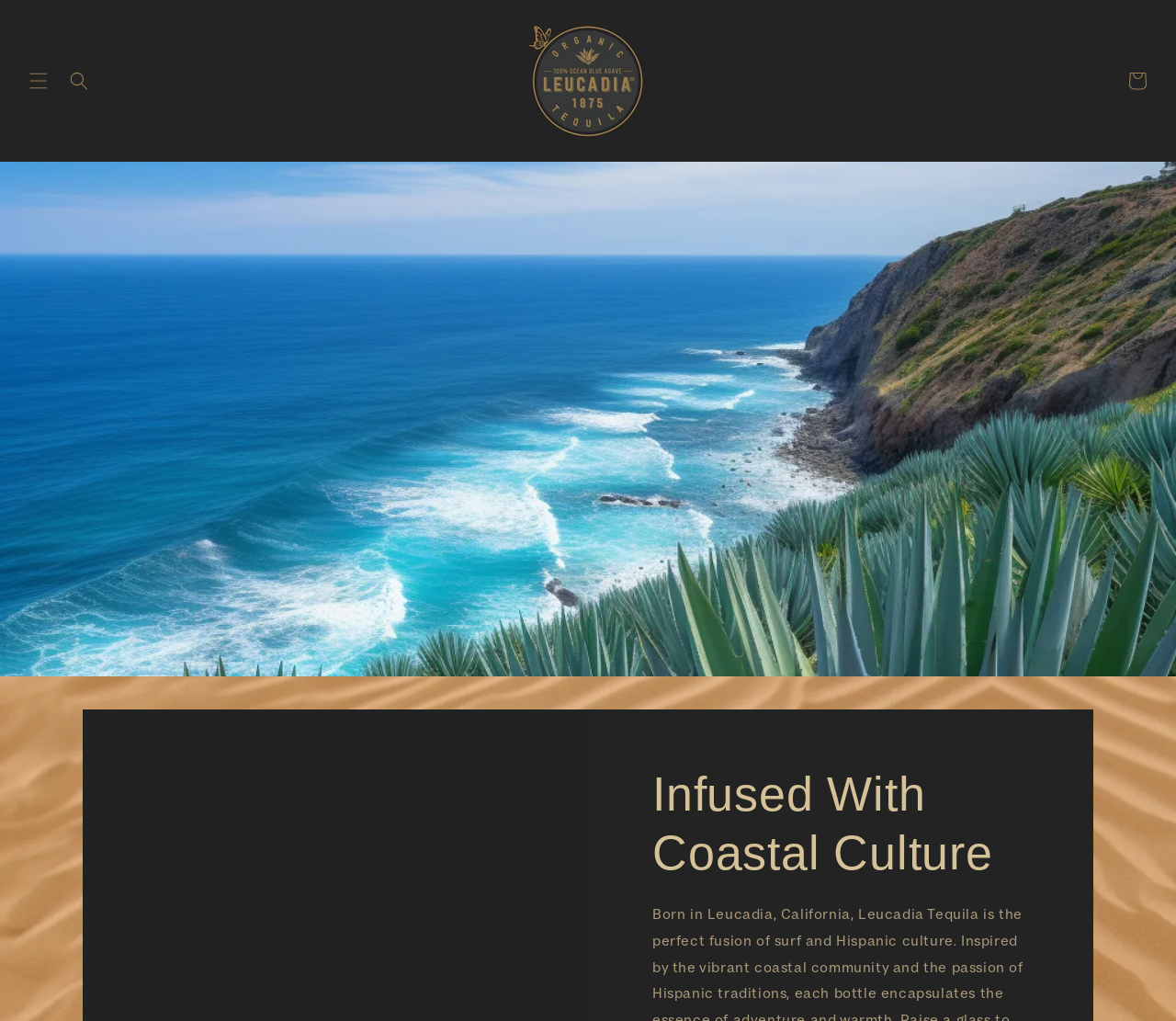From the webpage screenshot, identify the region described by Cart. Provide the bounding box coordinates as (top-left x, top-left y, bottom-right x, bottom-right y), with each value being a floating point number between 0 and 1.

[0.95, 0.059, 0.984, 0.099]